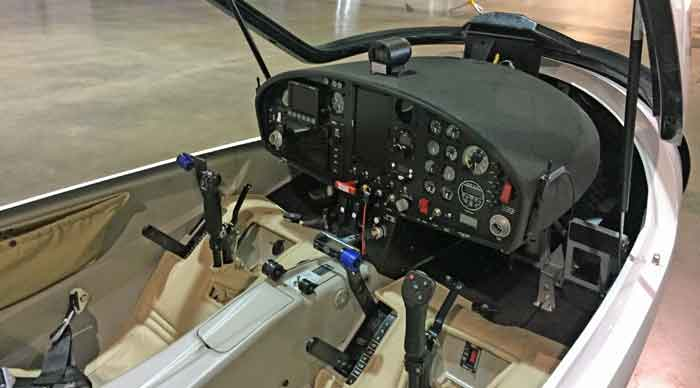What is the seating arrangement in the cockpit?
Answer with a single word or phrase, using the screenshot for reference.

Side-by-side